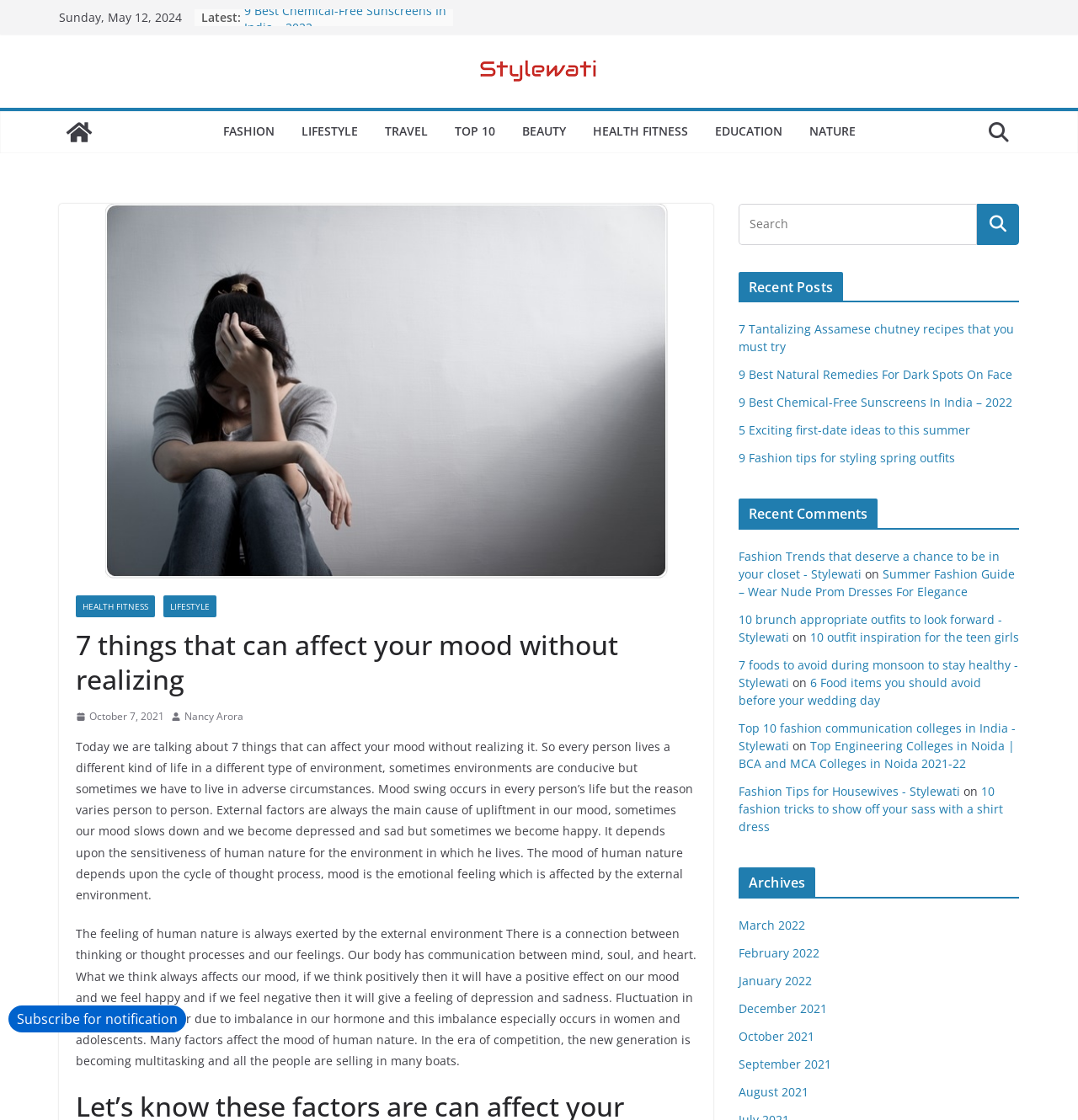Answer the following query concisely with a single word or phrase:
What is the purpose of the search box?

To search the website